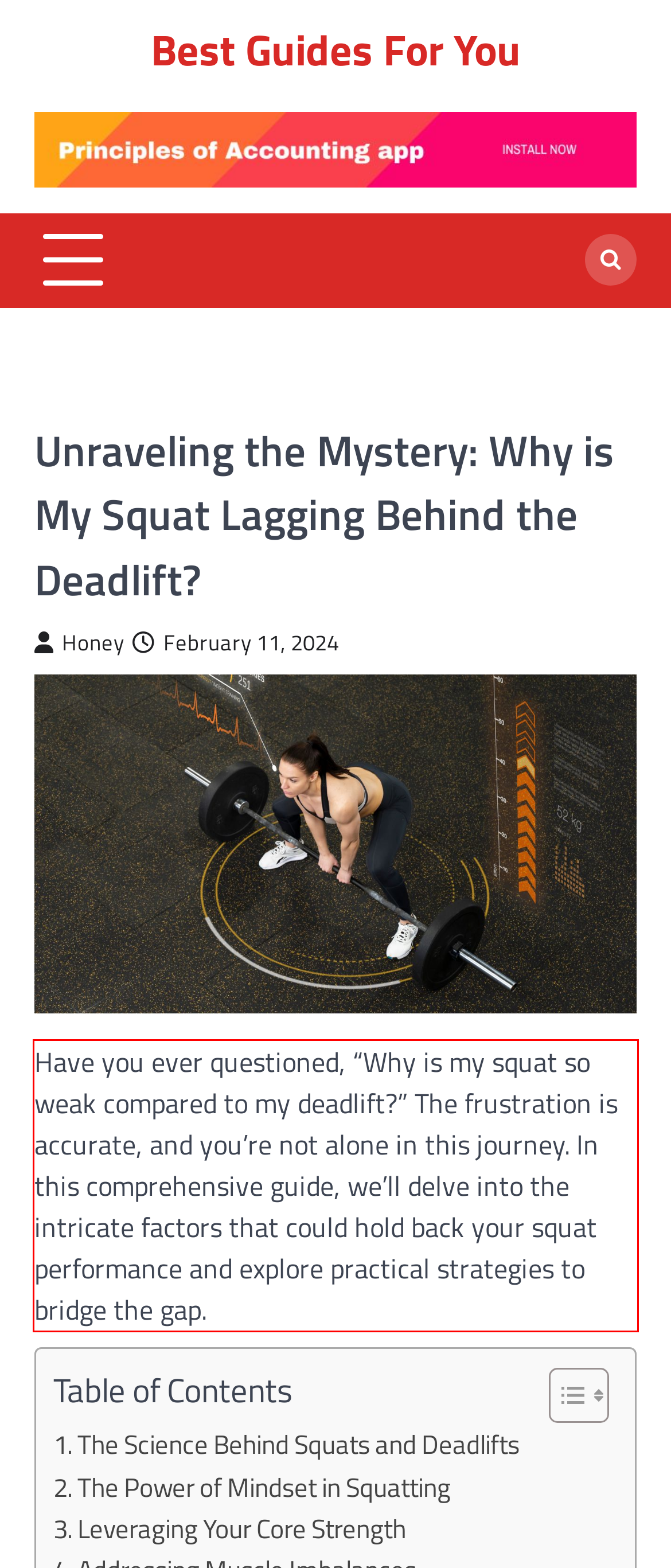Please analyze the provided webpage screenshot and perform OCR to extract the text content from the red rectangle bounding box.

Have you ever questioned, “Why is my squat so weak compared to my deadlift?” The frustration is accurate, and you’re not alone in this journey. In this comprehensive guide, we’ll delve into the intricate factors that could hold back your squat performance and explore practical strategies to bridge the gap.